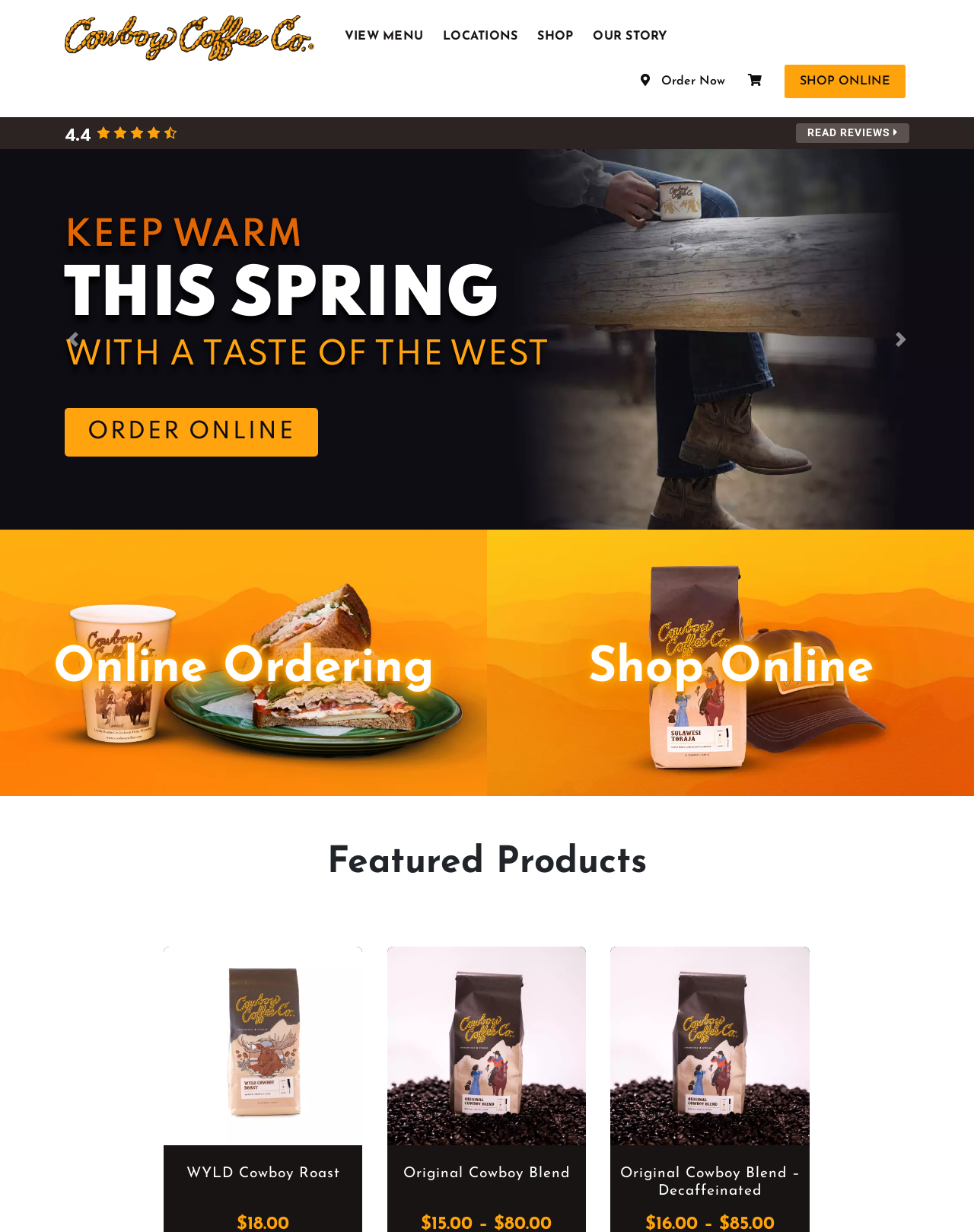Extract the top-level heading from the webpage and provide its text.

COFFEE SHOP AND DRIVE-THRU IN JACKSON HOLE & BIG SKY